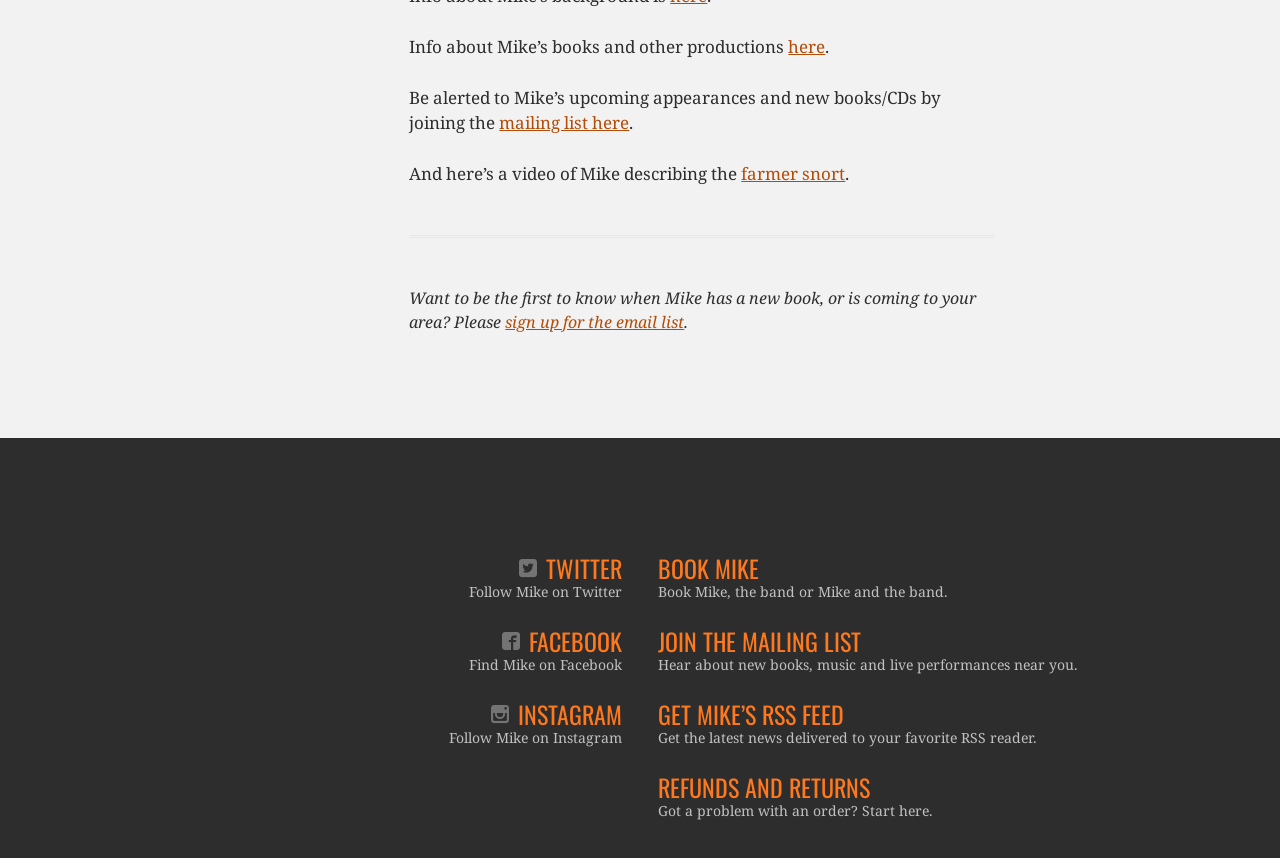Determine the bounding box coordinates for the UI element matching this description: "here".

[0.616, 0.041, 0.645, 0.068]